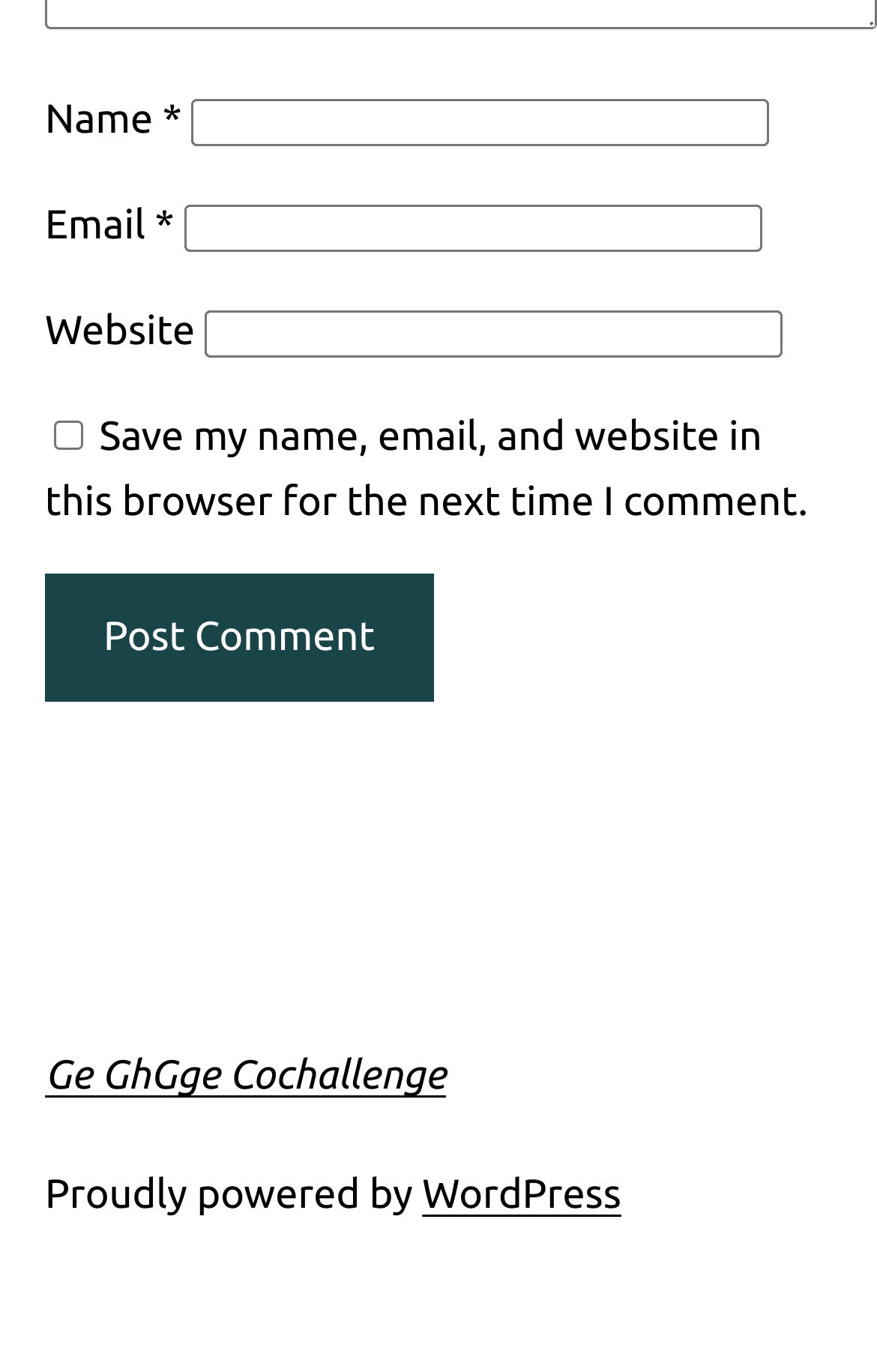Please find the bounding box for the UI component described as follows: "parent_node: Email * aria-describedby="email-notes" name="email"".

[0.209, 0.15, 0.868, 0.184]